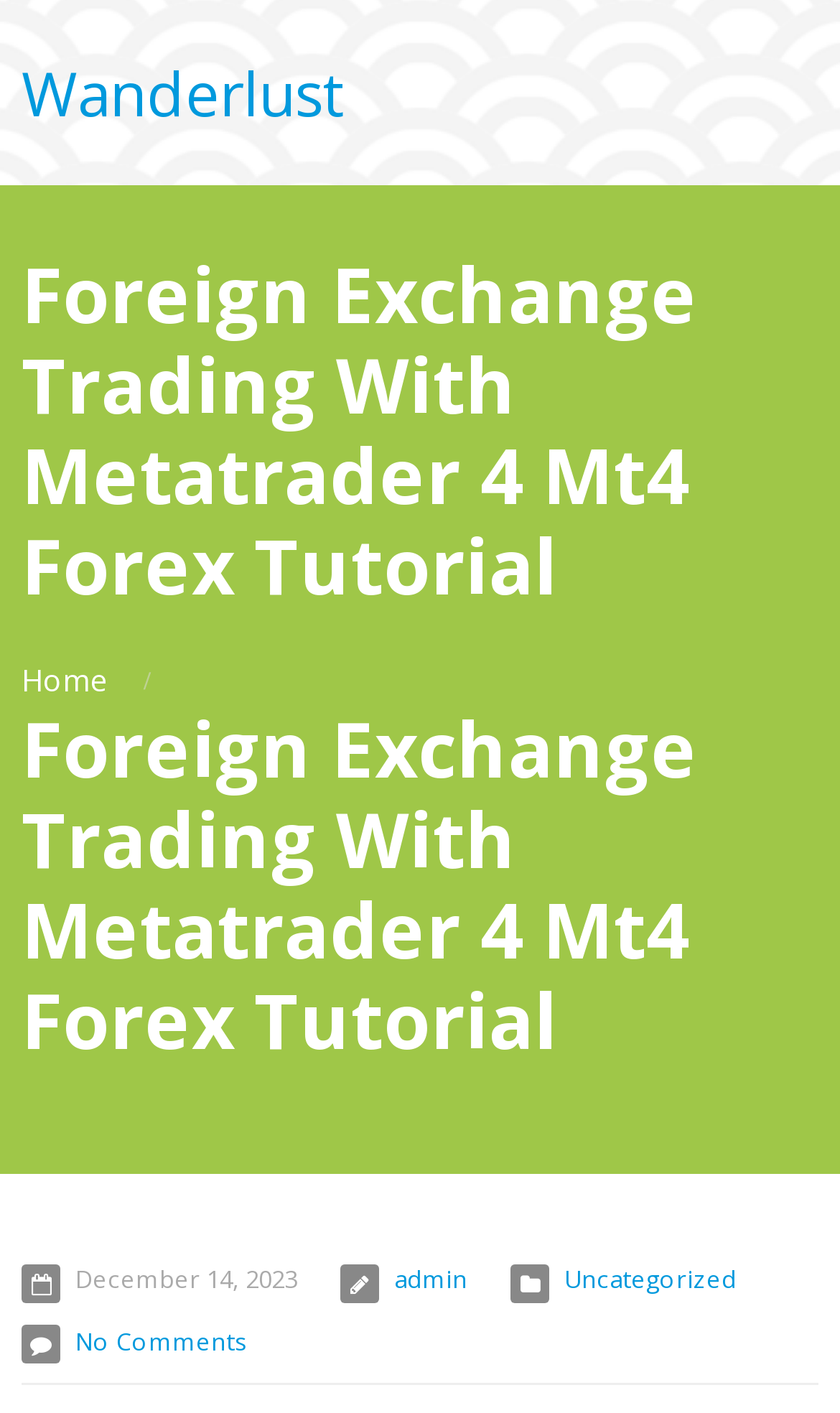What is the date of the article?
Look at the image and respond with a one-word or short-phrase answer.

December 14, 2023